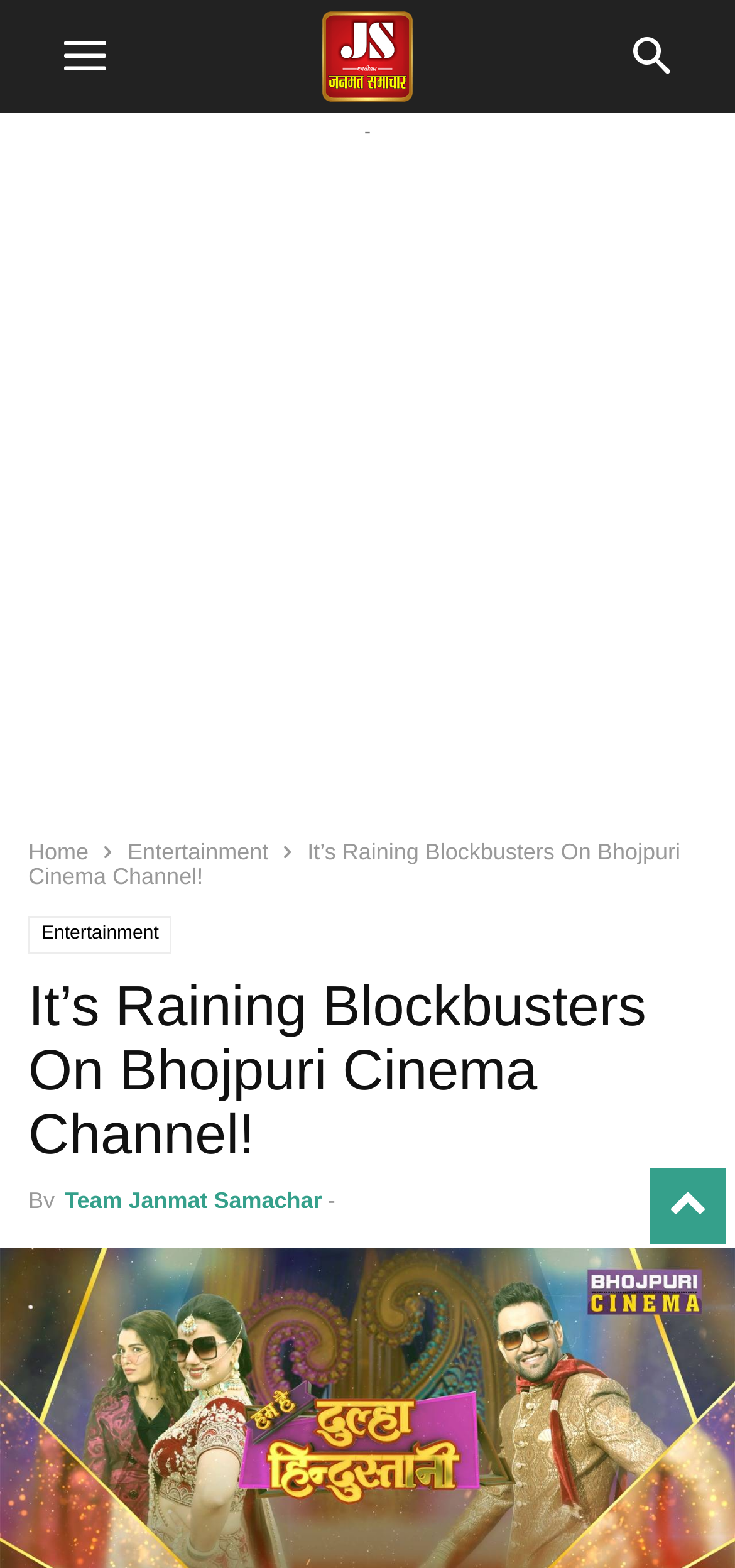Please indicate the bounding box coordinates of the element's region to be clicked to achieve the instruction: "go to home page". Provide the coordinates as four float numbers between 0 and 1, i.e., [left, top, right, bottom].

[0.038, 0.535, 0.121, 0.552]